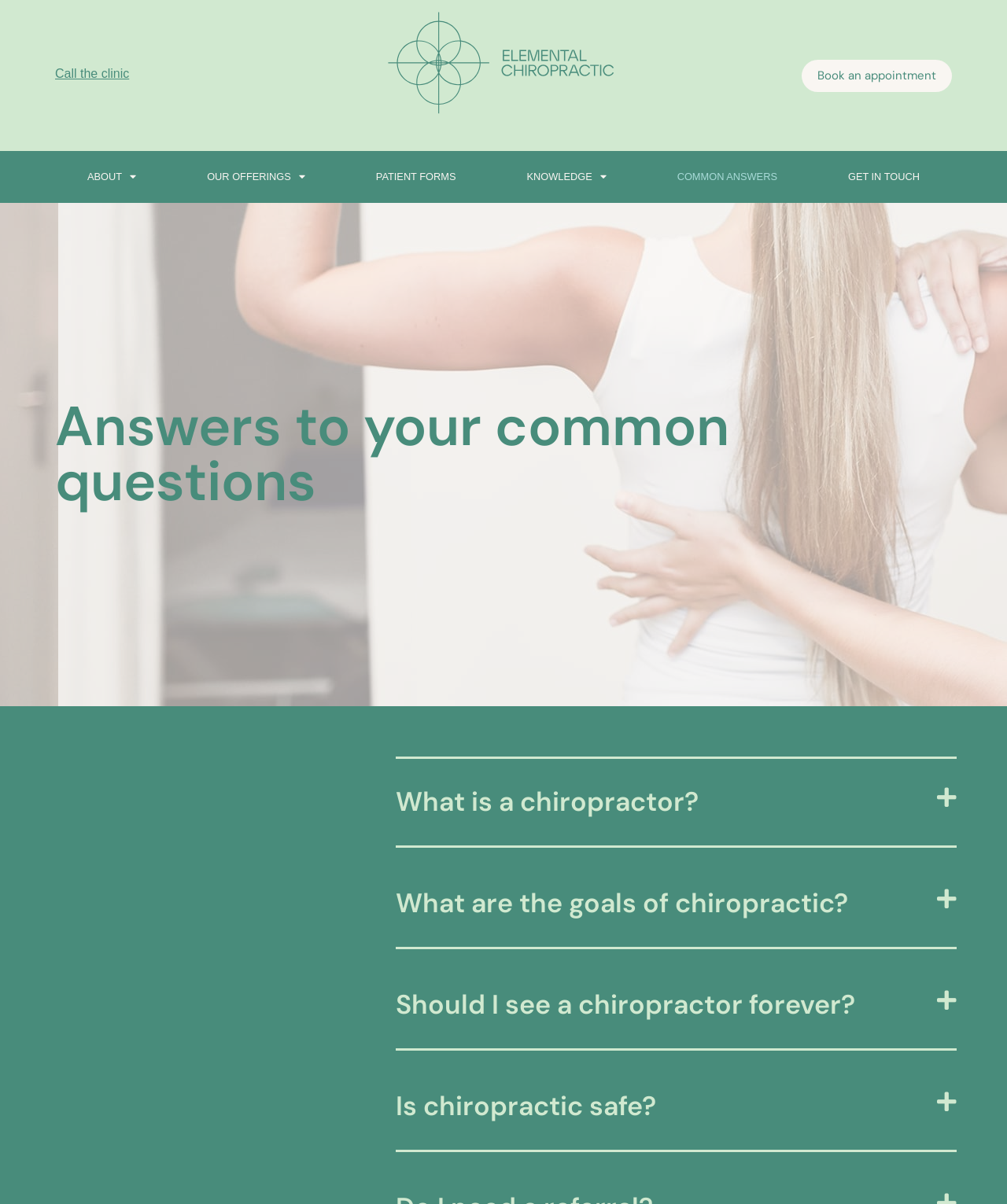Please find the bounding box coordinates of the element that must be clicked to perform the given instruction: "Read about common answers". The coordinates should be four float numbers from 0 to 1, i.e., [left, top, right, bottom].

[0.657, 0.132, 0.787, 0.162]